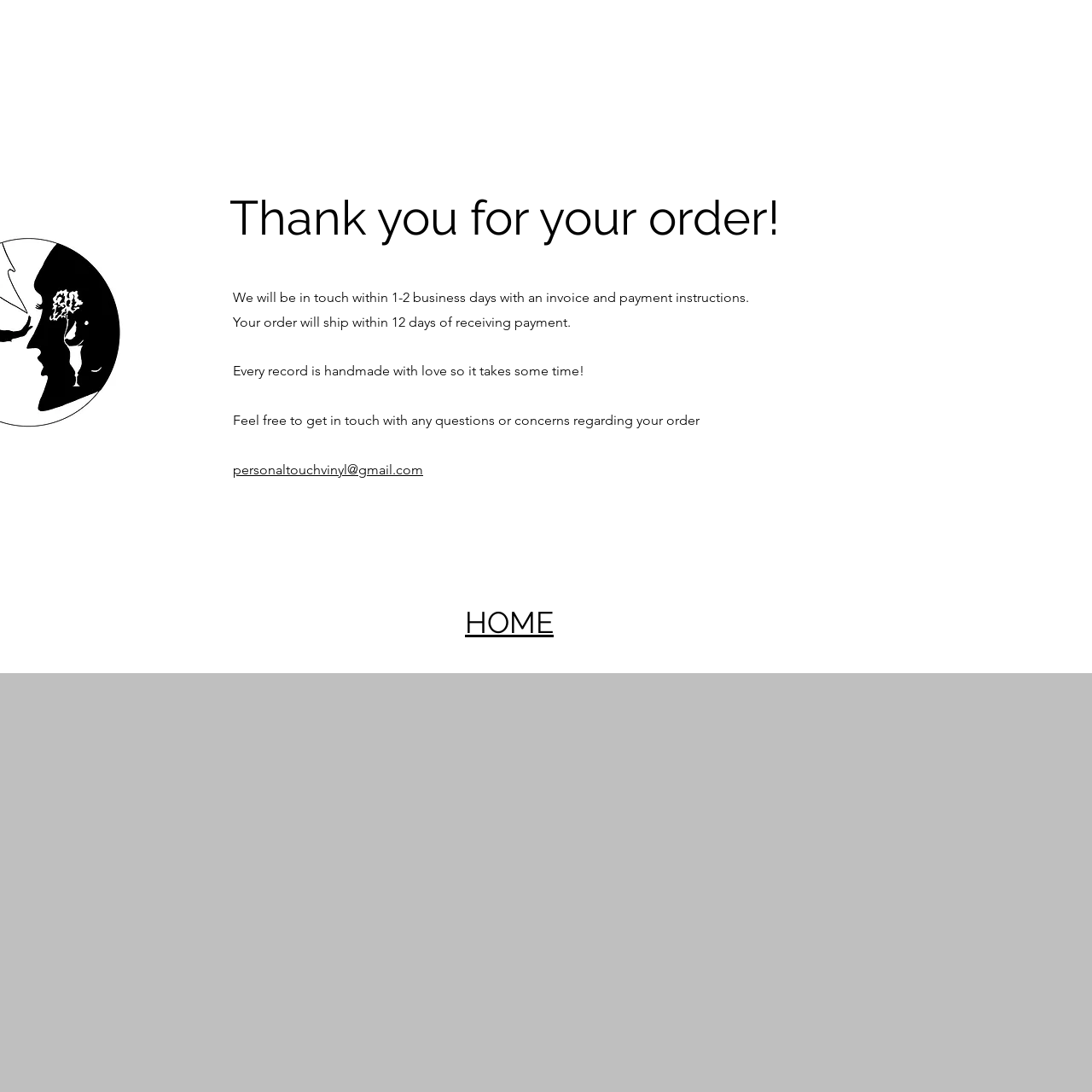Kindly respond to the following question with a single word or a brief phrase: 
How can I contact the seller with questions or concerns?

Email